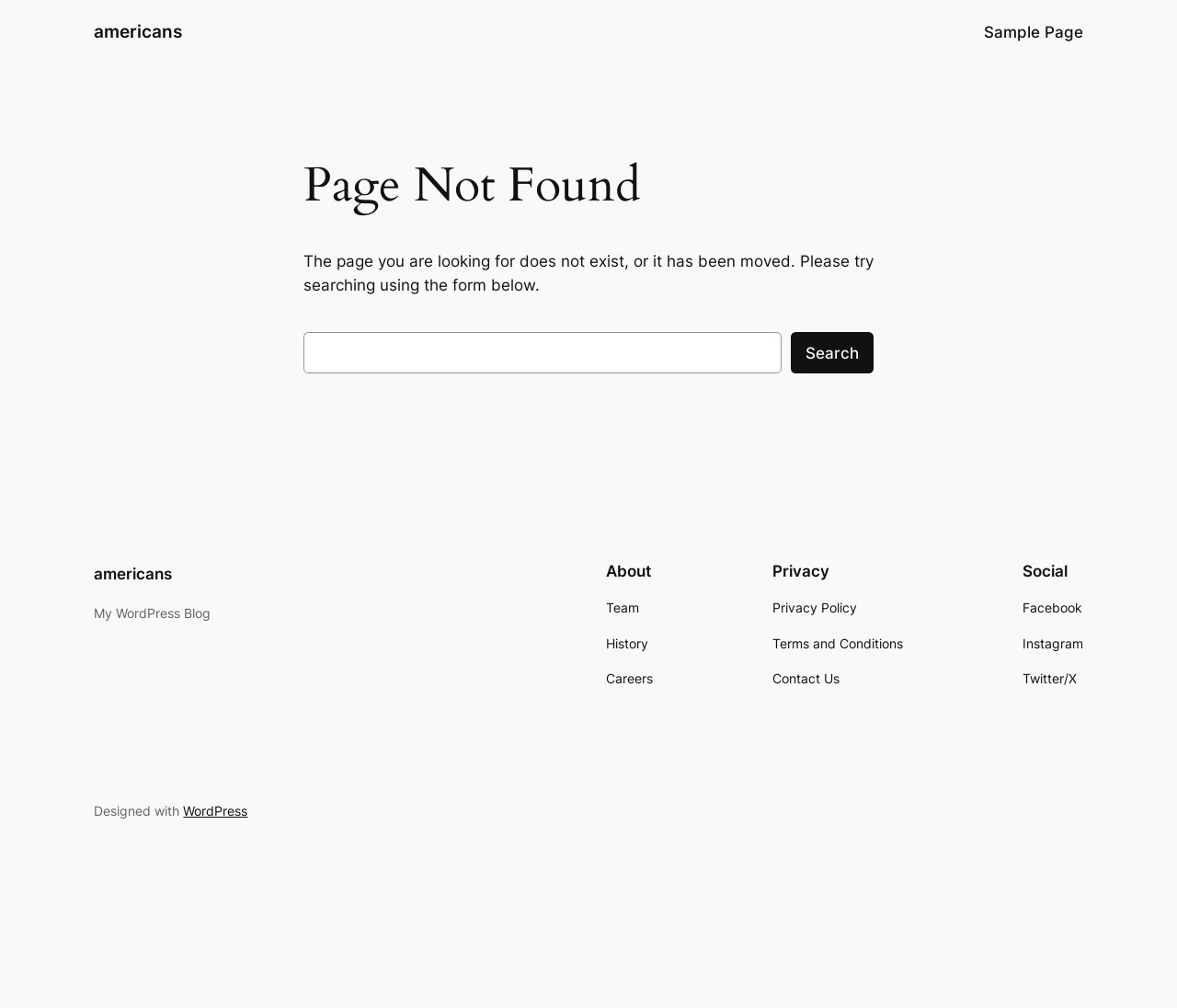What is the name of the blog?
Refer to the image and answer the question using a single word or phrase.

My WordPress Blog